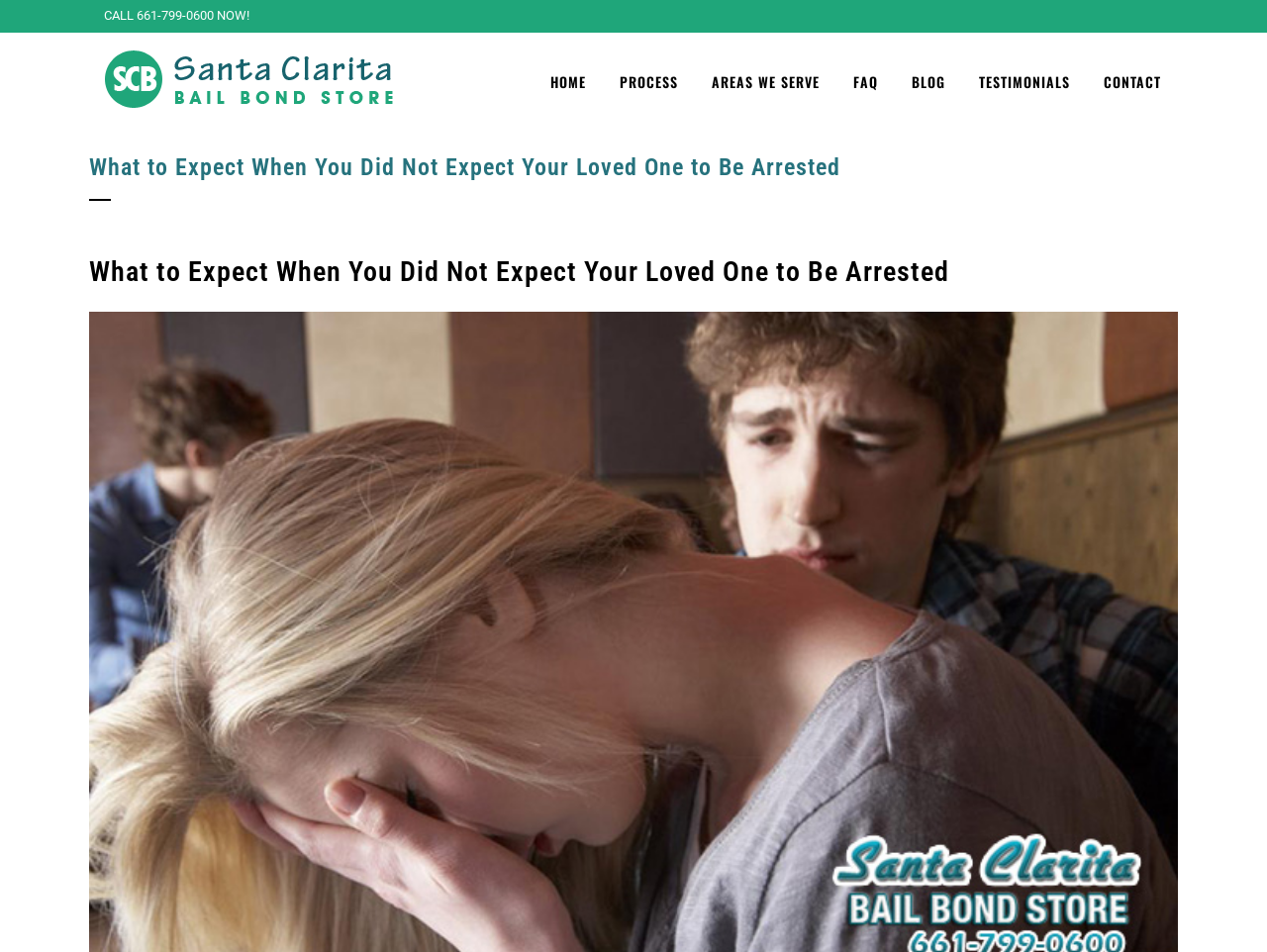Please locate the bounding box coordinates of the region I need to click to follow this instruction: "Call the phone number".

[0.082, 0.008, 0.197, 0.024]